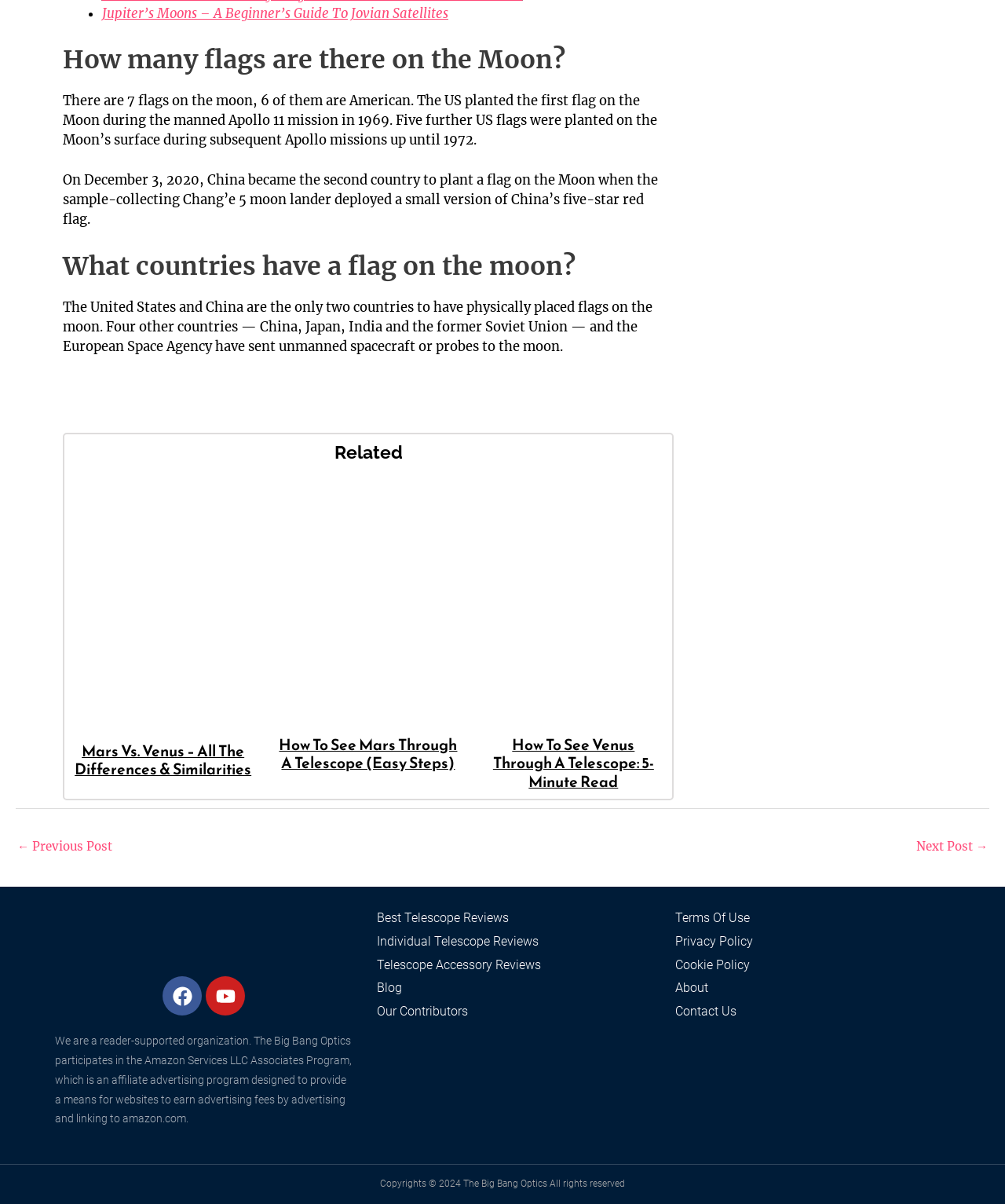What is the name of the organization that participates in the Amazon Services LLC Associates Program?
Answer the question in a detailed and comprehensive manner.

The answer can be found in the StaticText element with the text 'We are a reader-supported organization. The Big Bang Optics participates in the Amazon Services LLC Associates Program...' which provides information about the organization that participates in the Amazon Services LLC Associates Program.